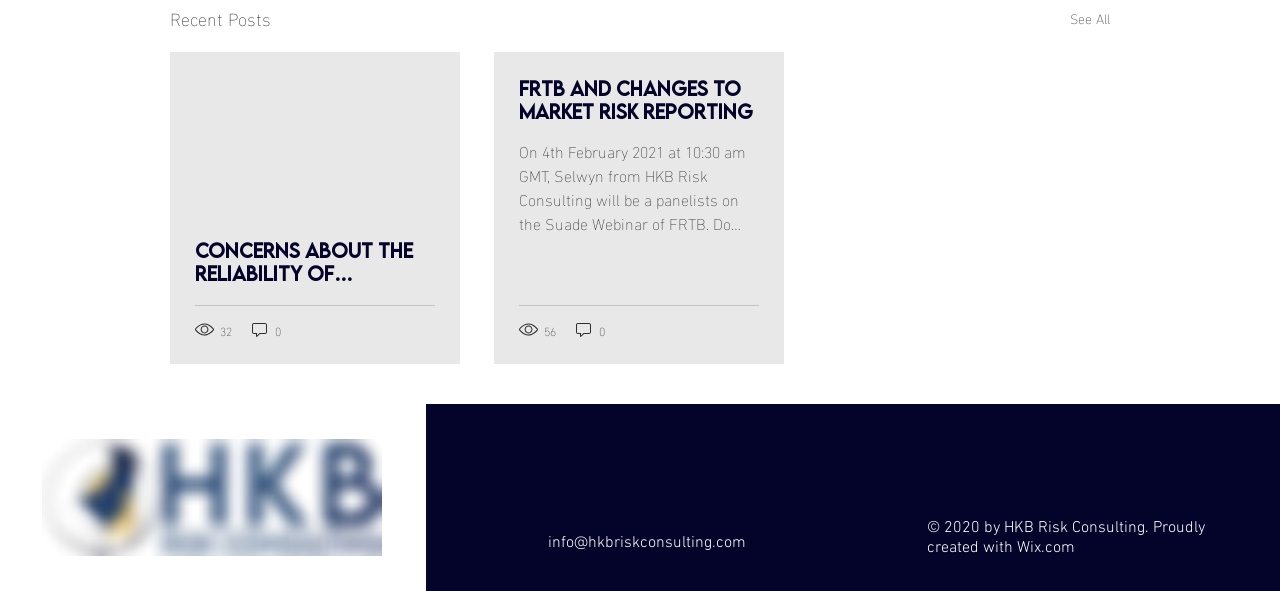What is the email address provided at the bottom of the page?
Refer to the image and give a detailed answer to the query.

The email address is provided as a link element at the bottom of the page, which suggests that it is a contact email address for the website or the organization.